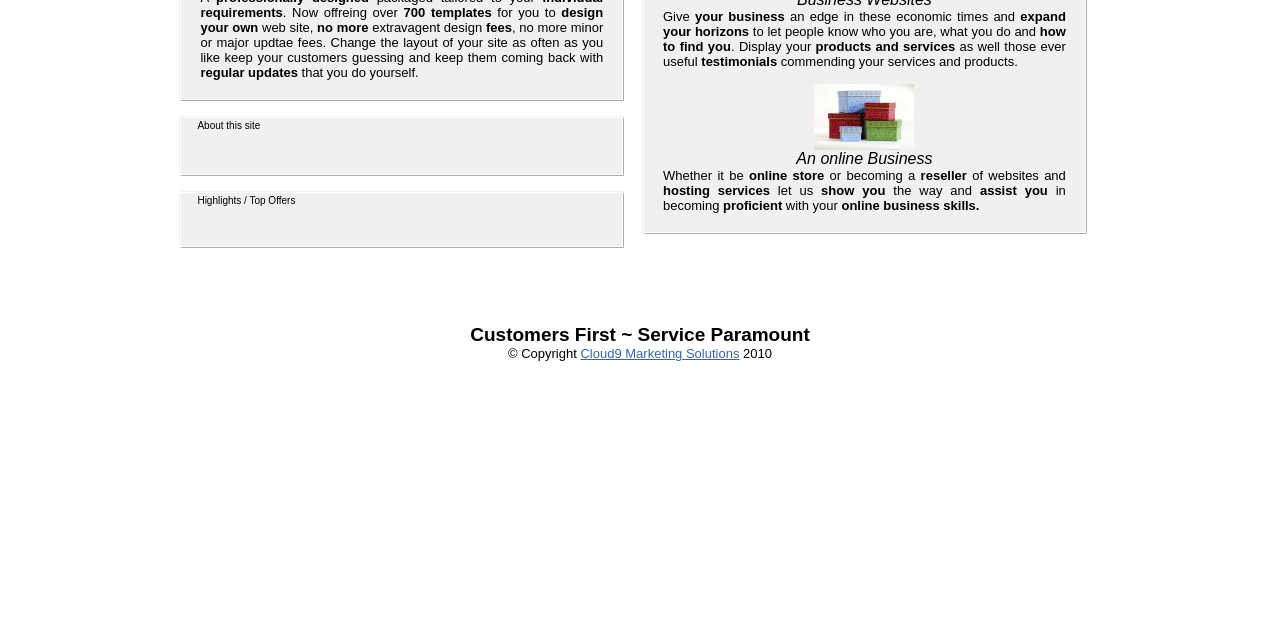Using the format (top-left x, top-left y, bottom-right x, bottom-right y), provide the bounding box coordinates for the described UI element. All values should be floating point numbers between 0 and 1: Cloud9 Marketing Solutions

[0.453, 0.541, 0.578, 0.564]